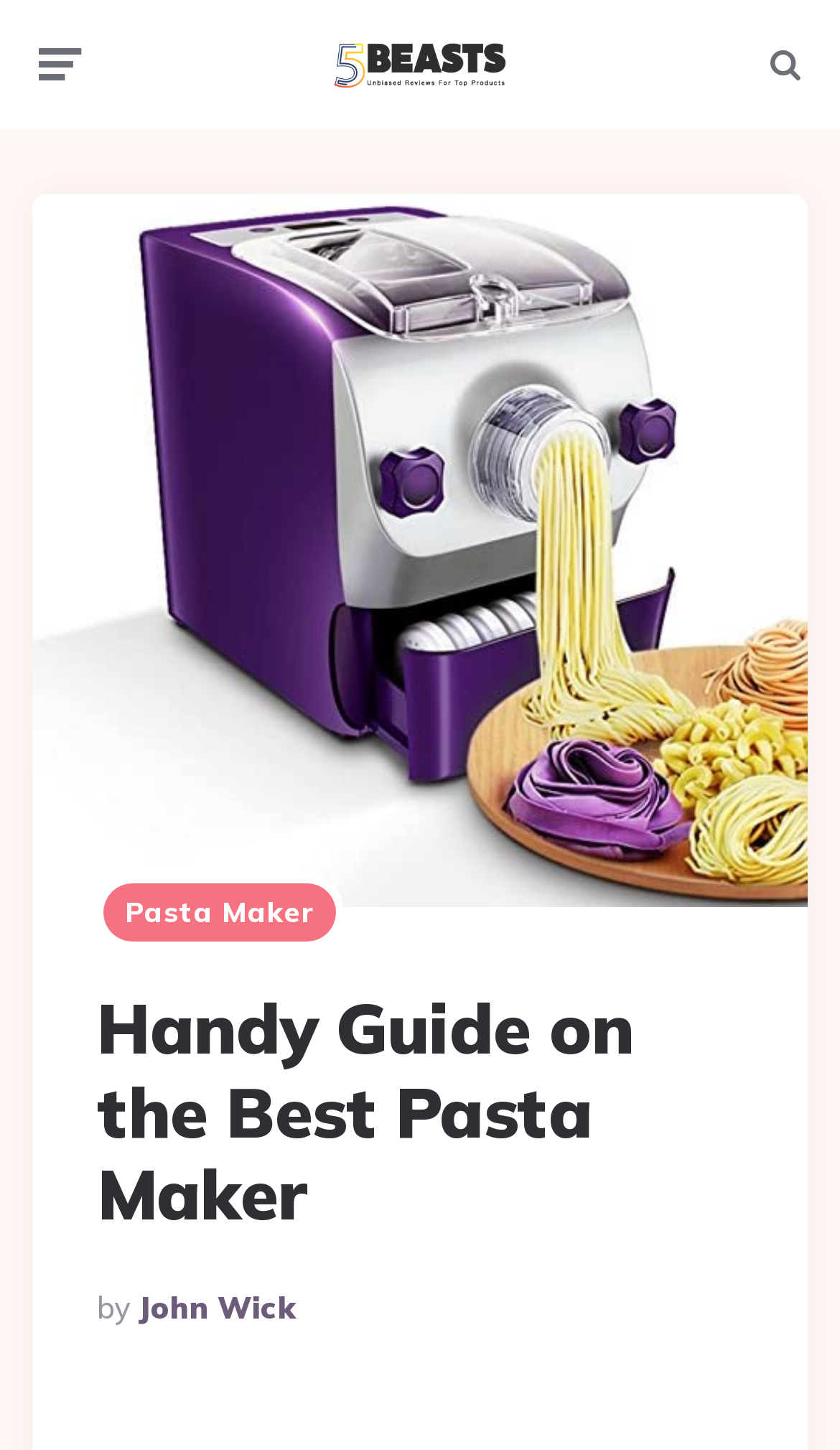Produce an extensive caption that describes everything on the webpage.

The webpage is about a handy guide on the best pasta maker. At the top left, there is a link to the website "5beasts" accompanied by an image with the same name. Below this, there is a header section that spans most of the width of the page. Within this section, there is a link to "Pasta Maker" positioned on the left side, followed by a heading that reads "Handy Guide on the Best Pasta Maker" which takes up most of the width. Further down, there are two lines of text, with "Posted By" on the left and "by" on the right, followed by a link to the author "John Wick" on the right side.